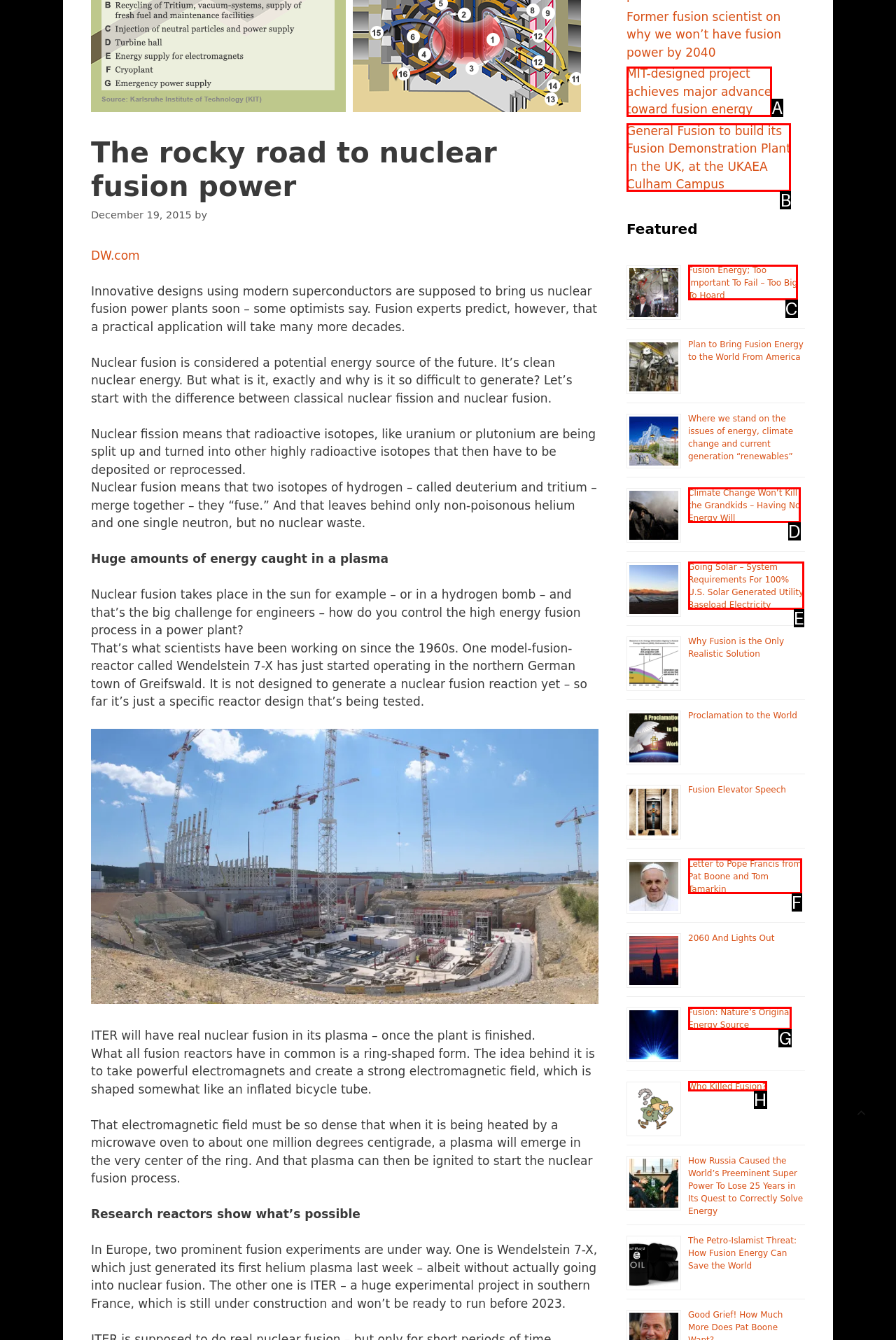Choose the HTML element that best fits the given description: HOME. Answer by stating the letter of the option.

None